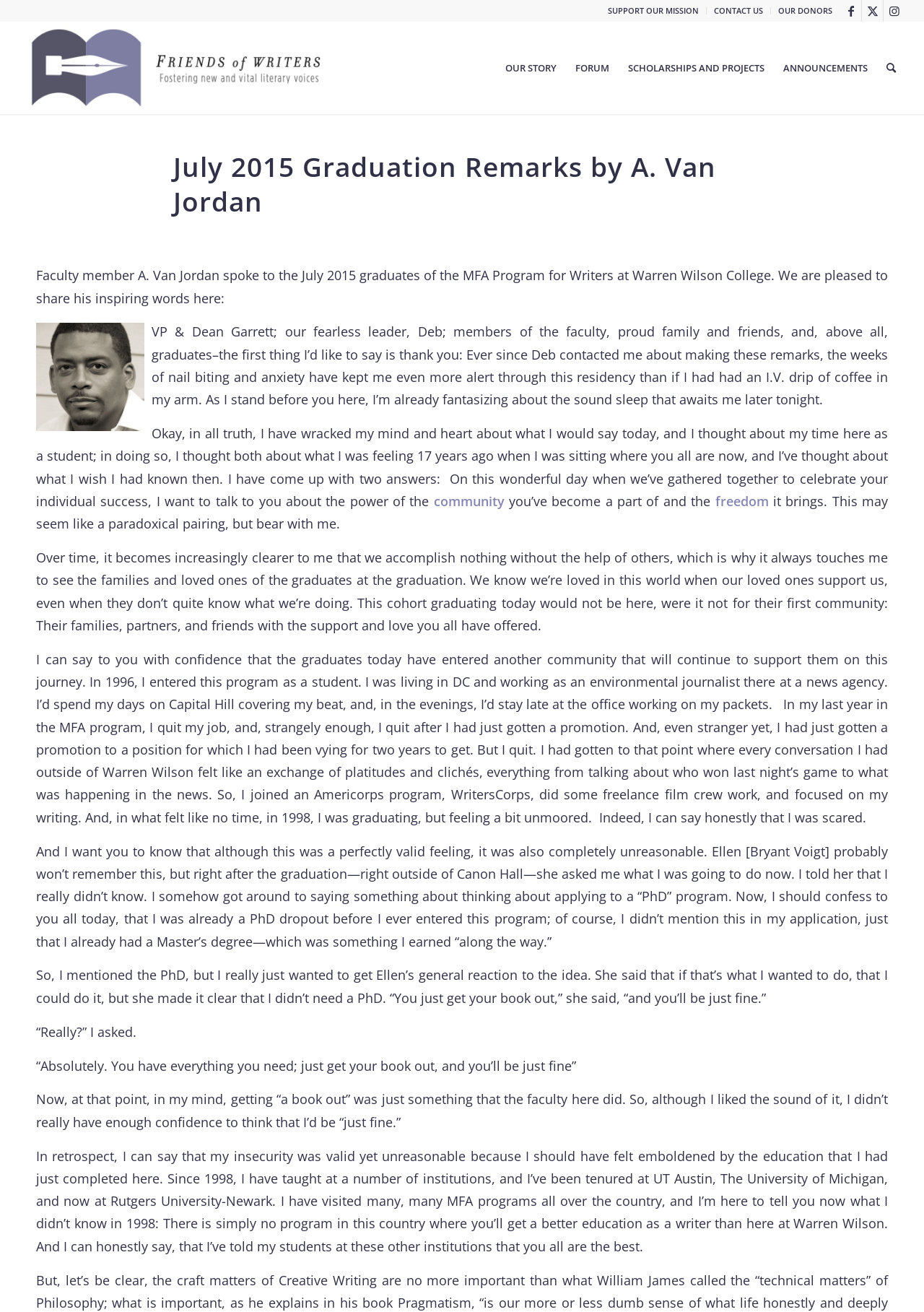Pinpoint the bounding box coordinates of the clickable element to carry out the following instruction: "Read the full graduation remarks by A. Van Jordan."

[0.039, 0.203, 0.961, 0.234]